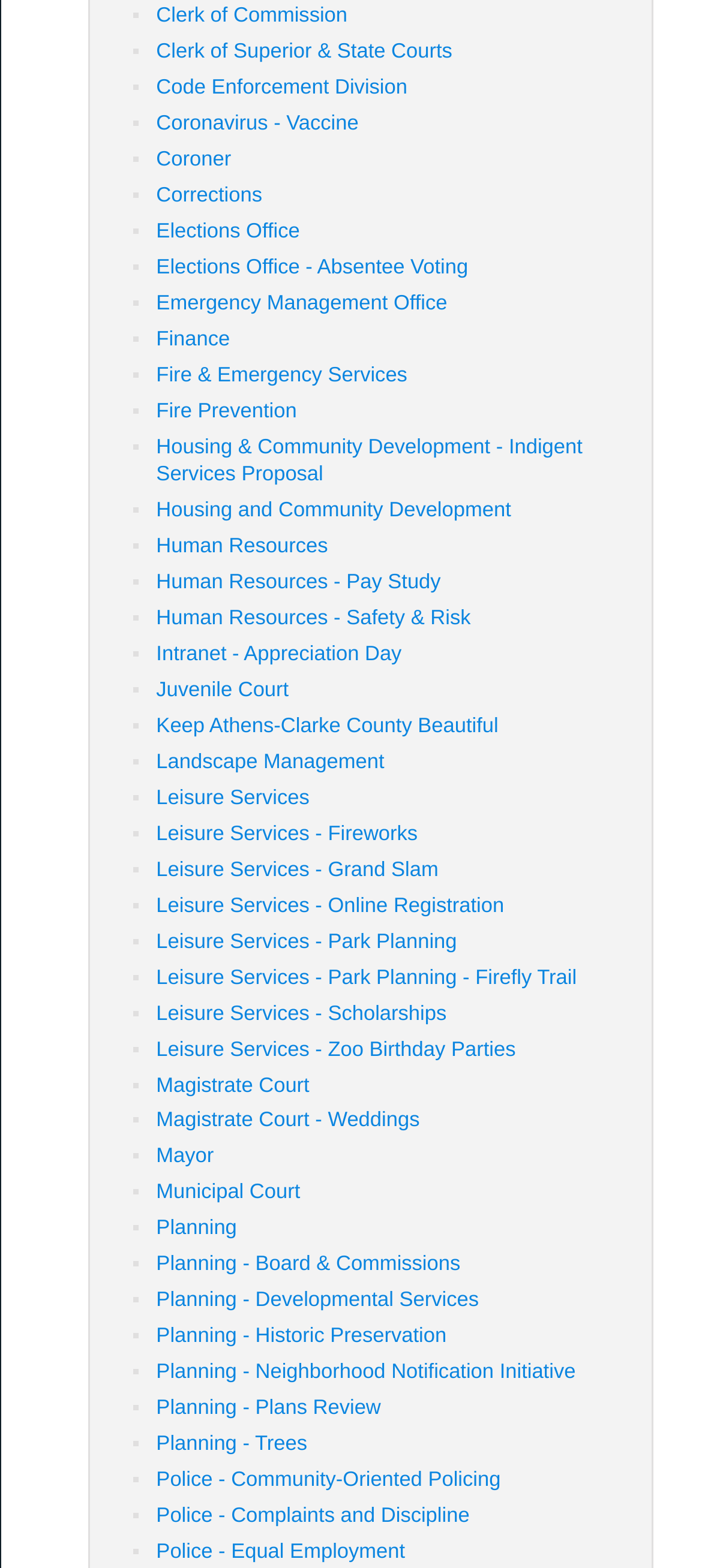Please provide a short answer using a single word or phrase for the question:
What is the text of the link that comes after 'Corrections'?

Elections Office